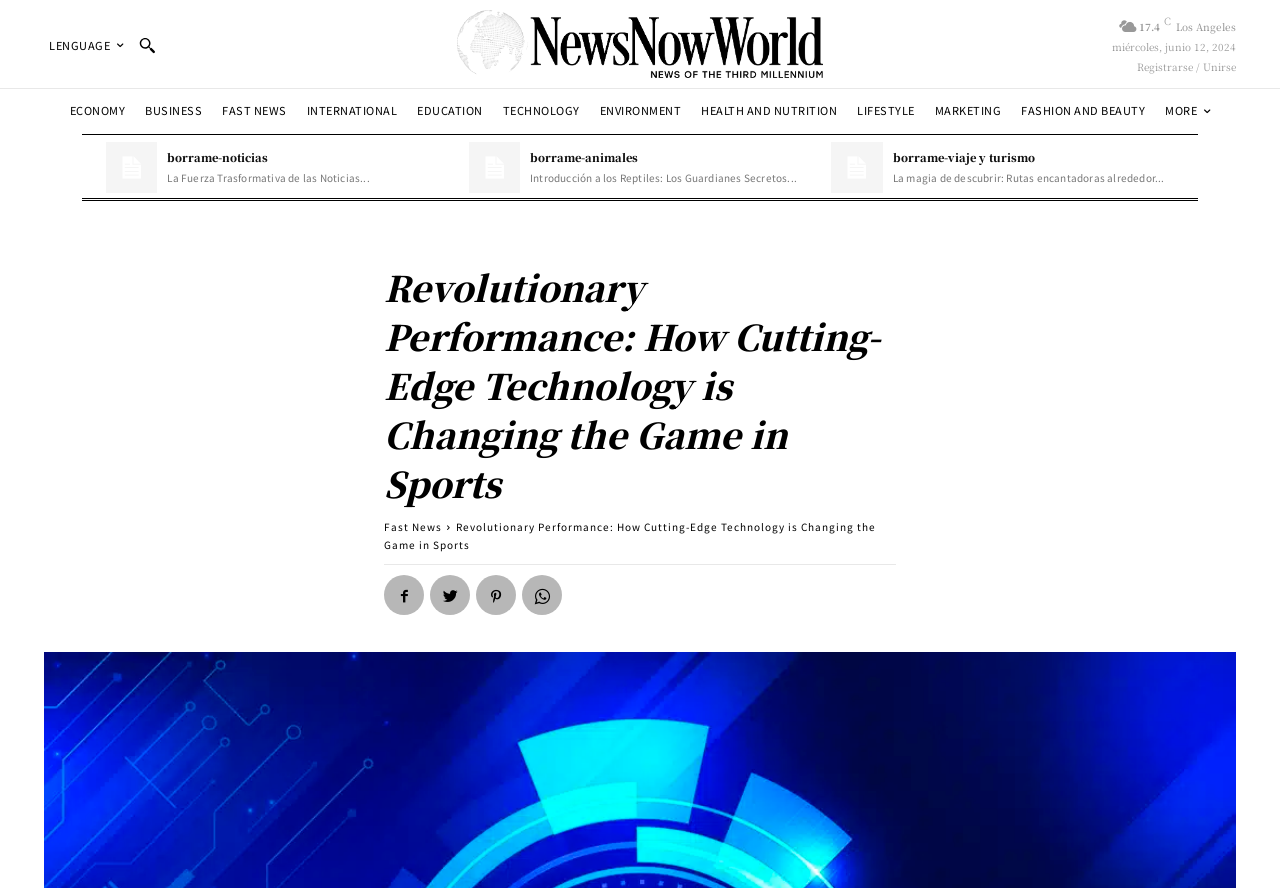How many categories are listed on the webpage?
Based on the image, answer the question in a detailed manner.

I counted the number of categories listed on the webpage, starting from 'ECONOMY' to 'FASHION AND BEAUTY', and found a total of 12 categories.